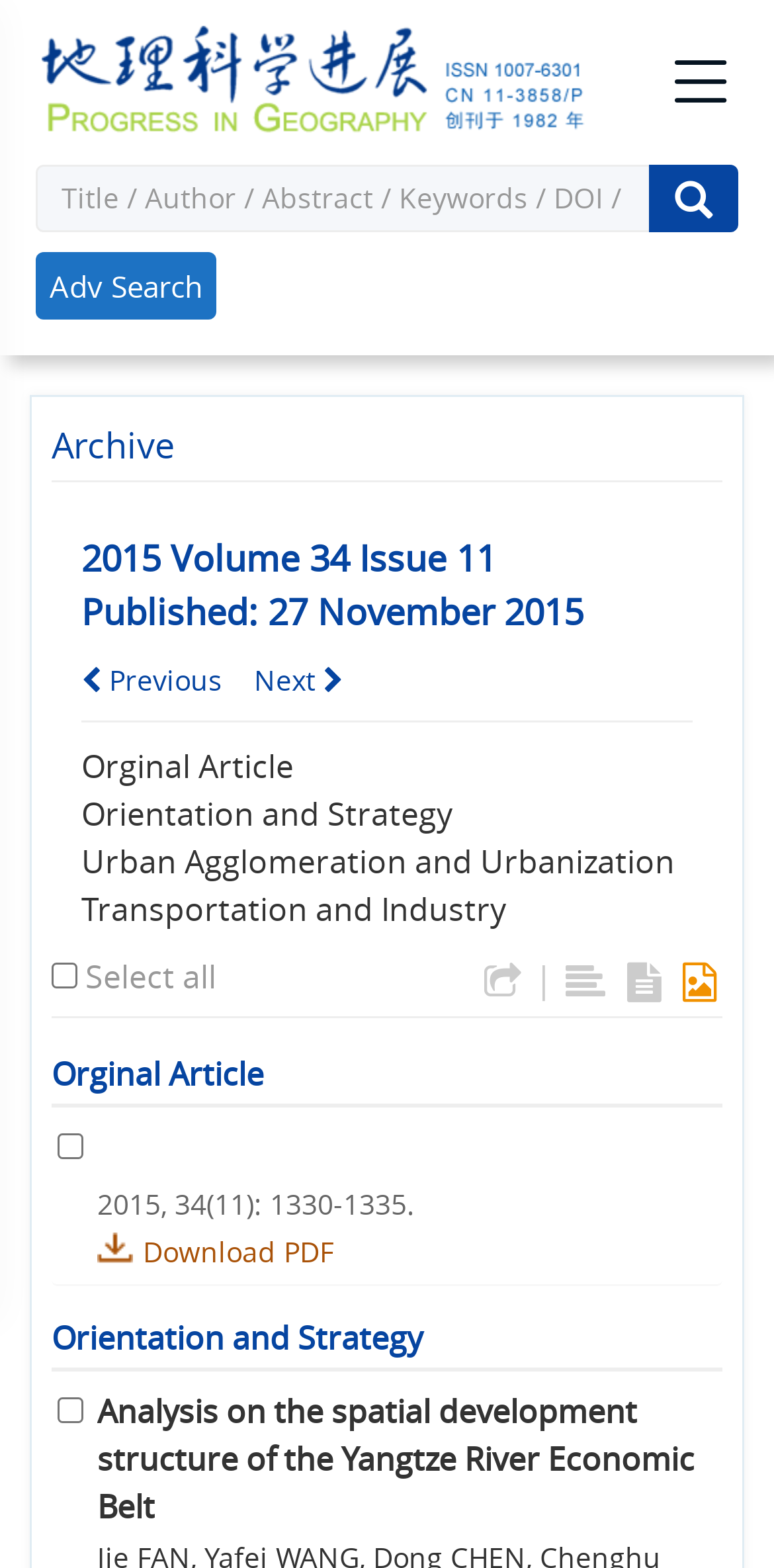Identify the bounding box coordinates of the clickable region to carry out the given instruction: "Click on the 'Orientation and Strategy' link".

[0.105, 0.506, 0.585, 0.533]